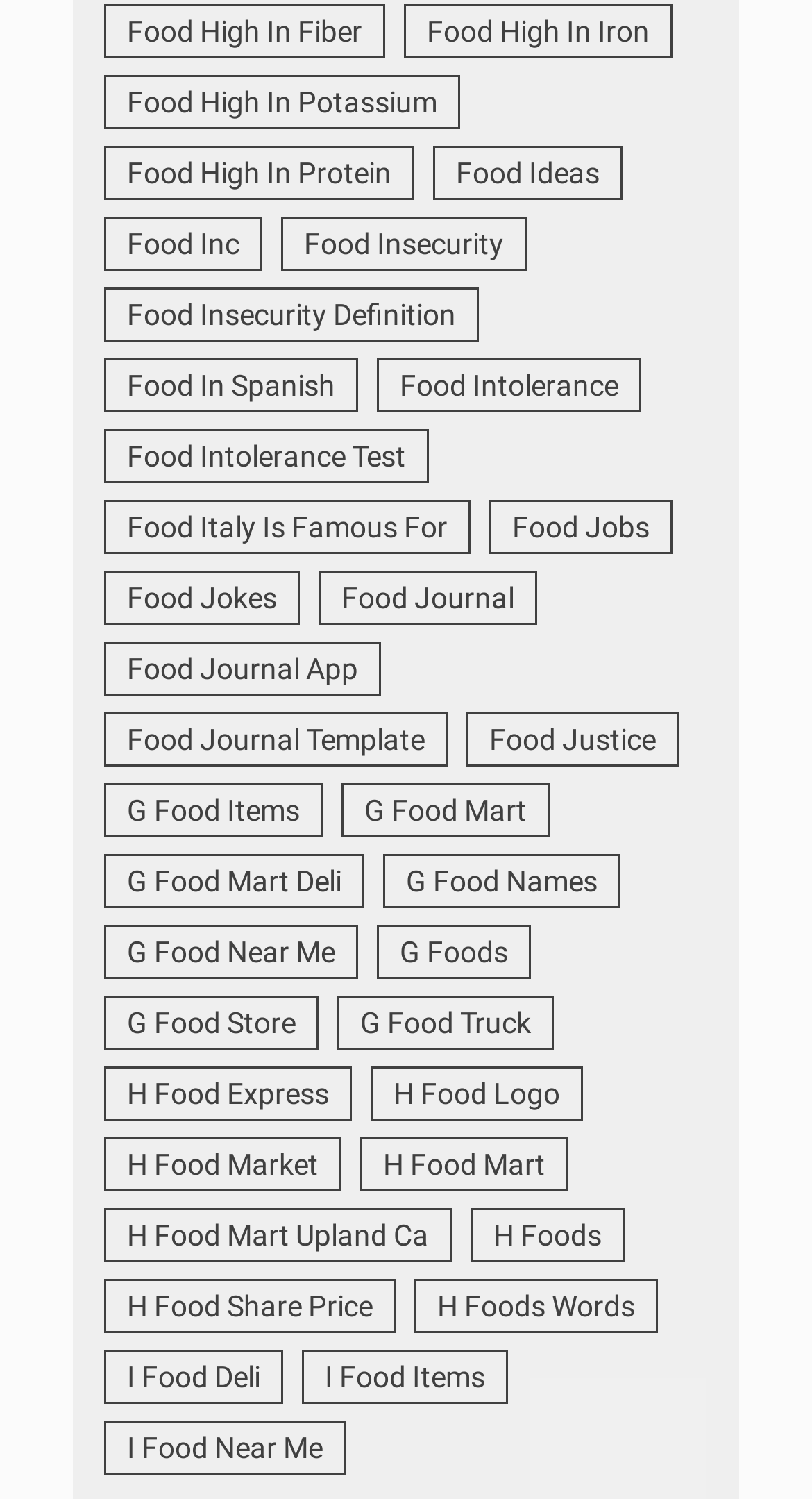Please answer the following question using a single word or phrase: 
How many links are there on the webpage?

326